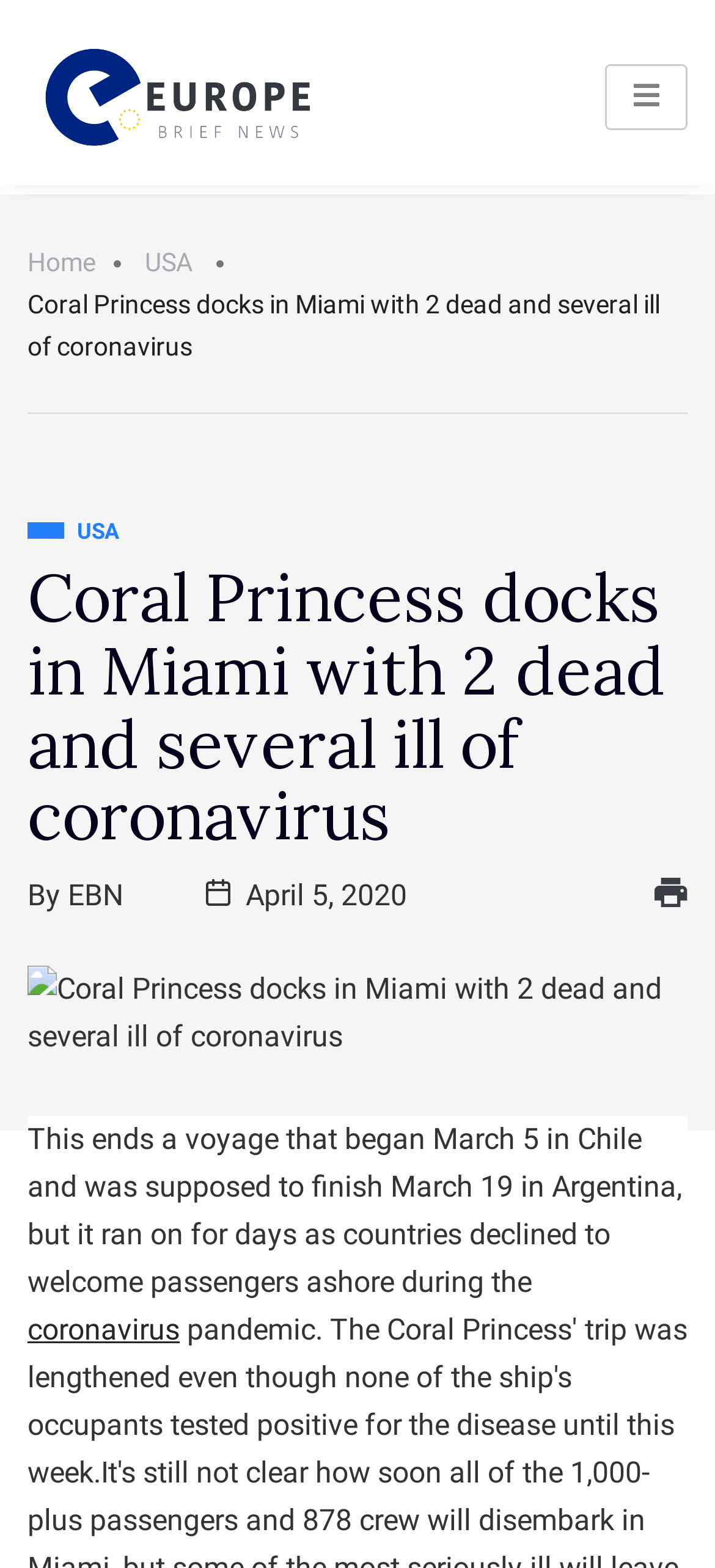How many dead are mentioned in the article? Examine the screenshot and reply using just one word or a brief phrase.

2